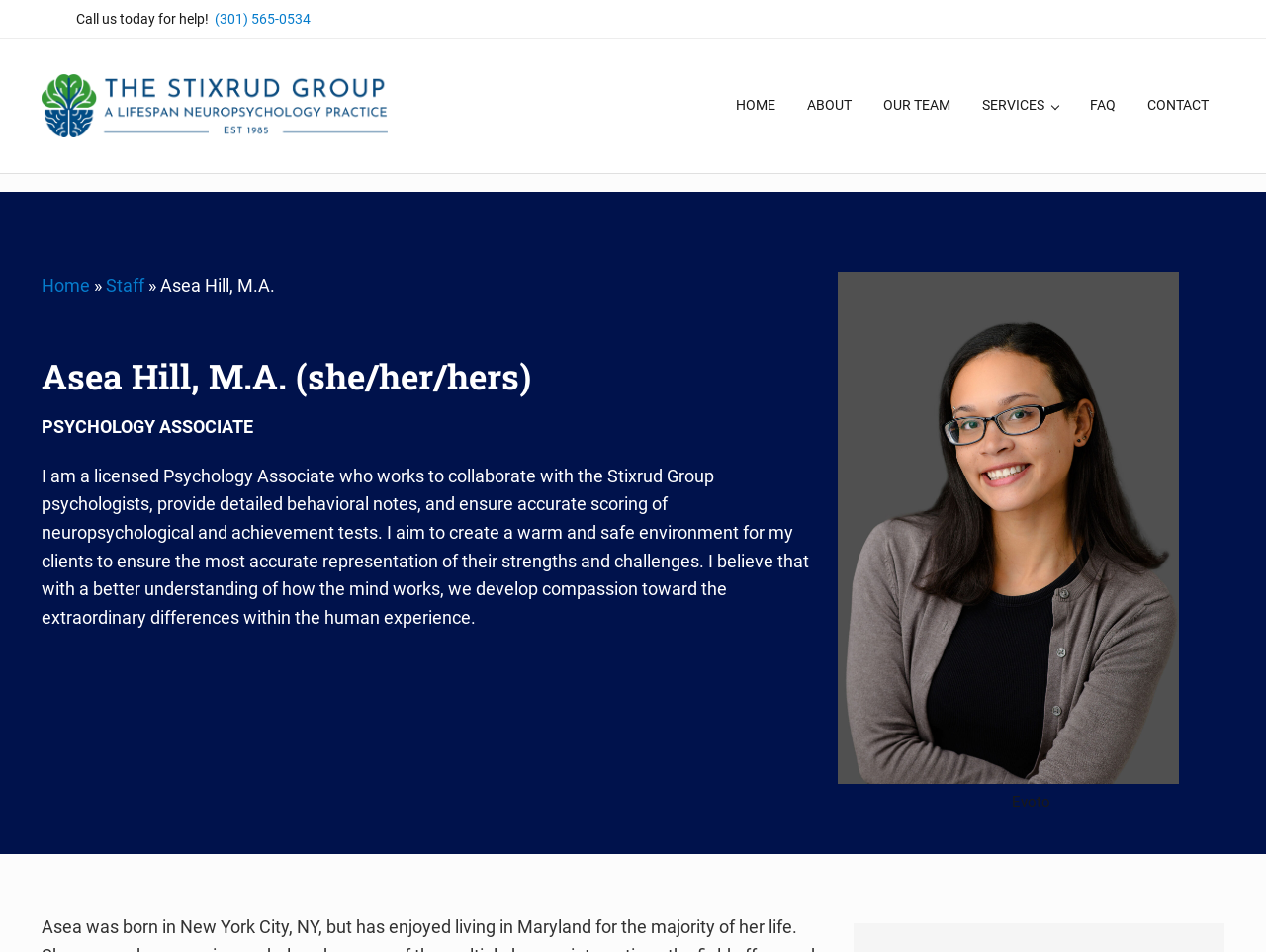Locate the bounding box coordinates of the item that should be clicked to fulfill the instruction: "Navigate to the 'OUR TEAM' page".

[0.685, 0.086, 0.764, 0.137]